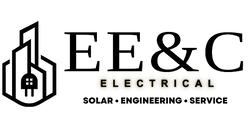What sector does the company's specialization align with?
Using the image, answer in one word or phrase.

Renewable energy